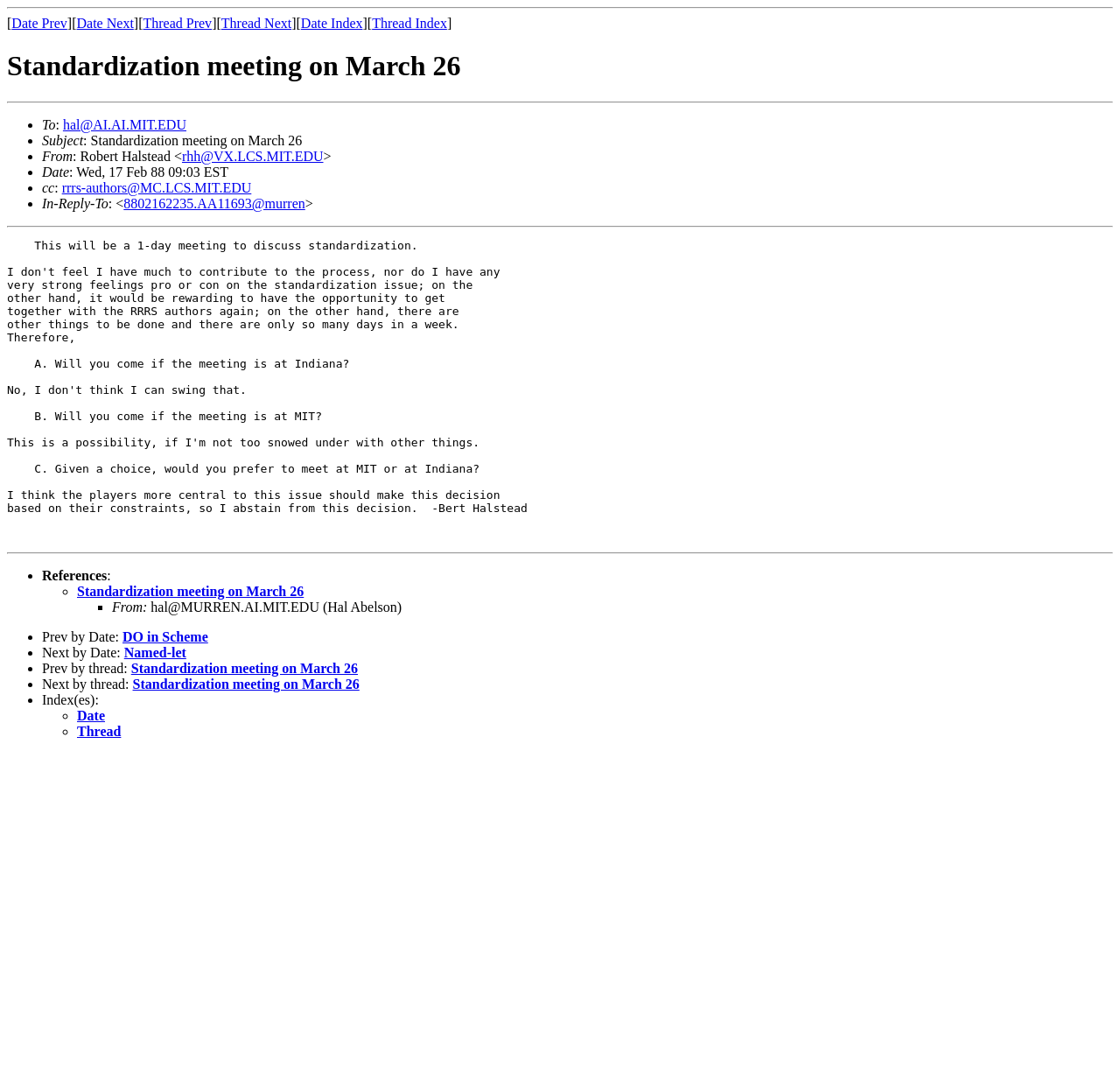What is the date of the standardization meeting?
Give a thorough and detailed response to the question.

I found the date by looking at the list of details about the meeting, which includes the date, time, and other information. The date is specified as 'Wed, 17 Feb 88'.